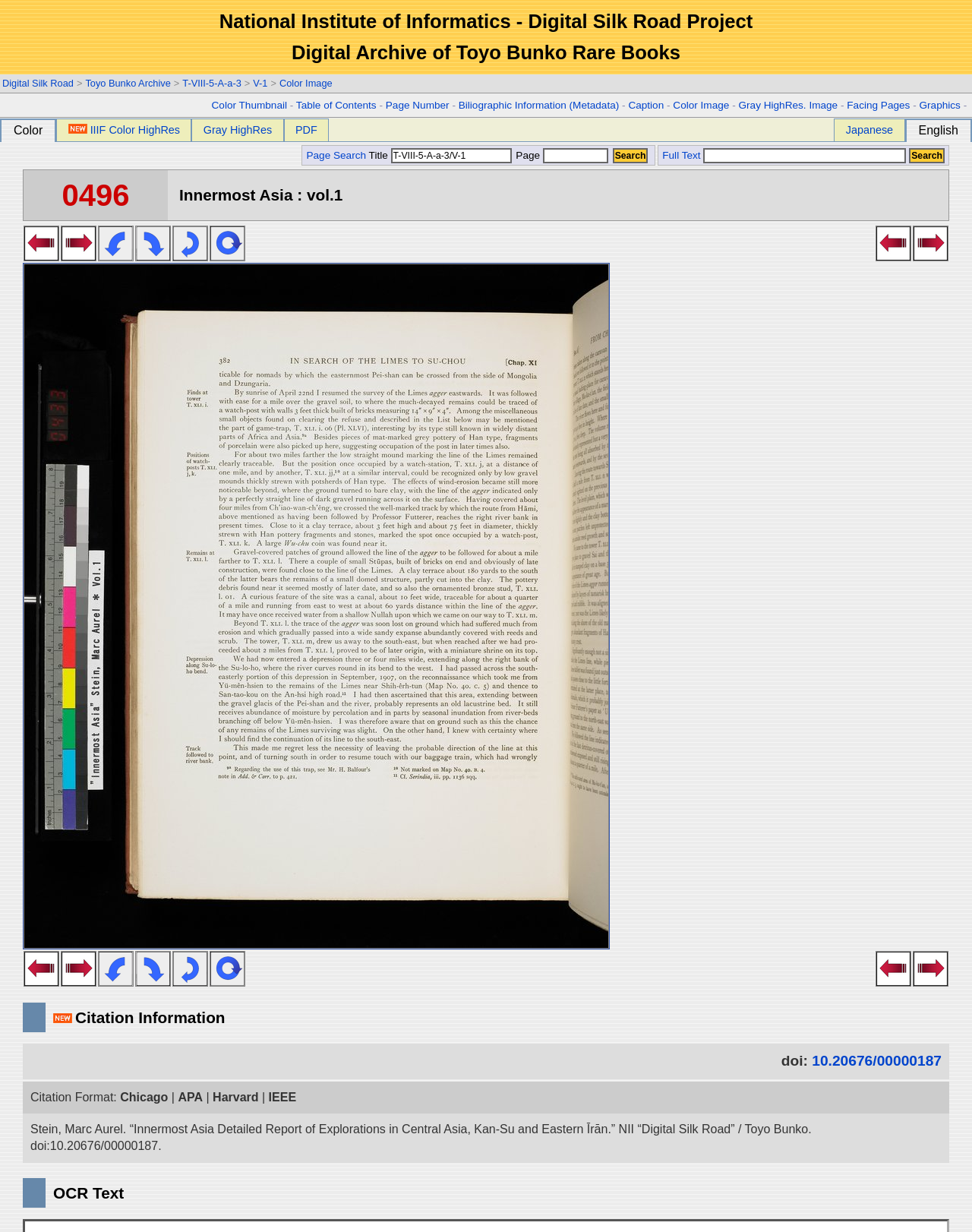Can you identify the bounding box coordinates of the clickable region needed to carry out this instruction: 'Click on the 'Digital Silk Road' link'? The coordinates should be four float numbers within the range of 0 to 1, stated as [left, top, right, bottom].

[0.002, 0.063, 0.076, 0.072]